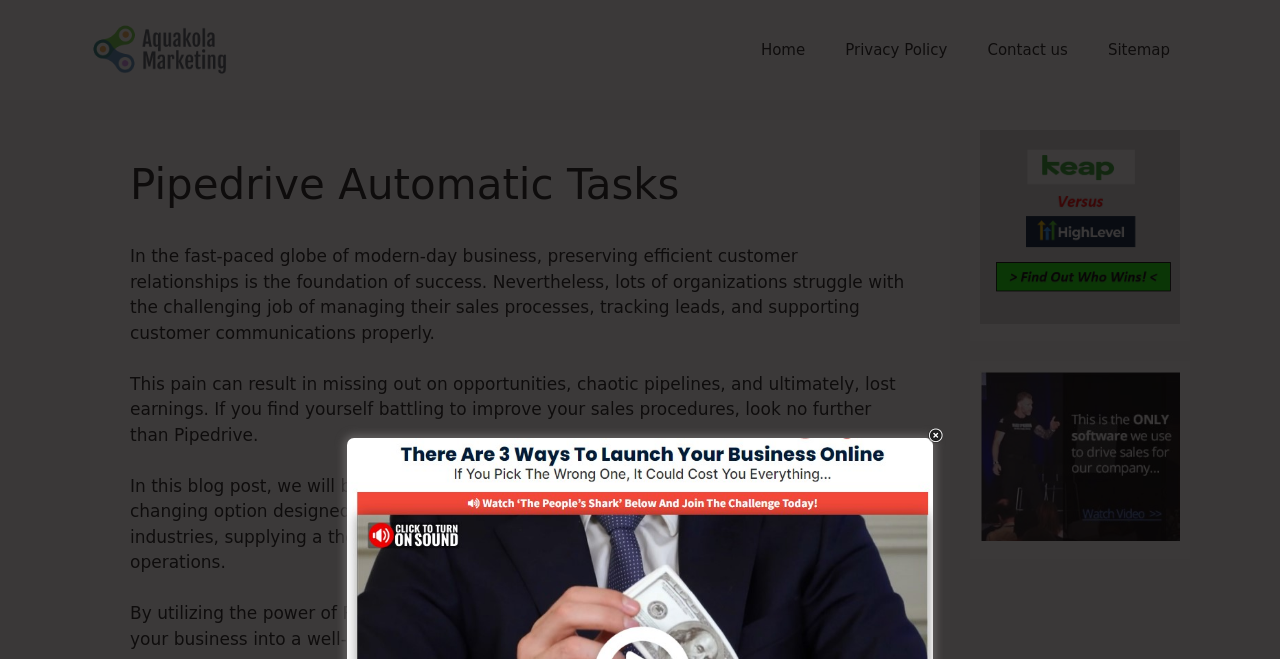Provide a thorough and detailed response to the question by examining the image: 
What is the challenge faced by many organizations?

According to the static text 'Nevertheless, lots of organizations struggle with the challenging job of managing their sales processes, tracking leads, and supporting customer communications properly.', many organizations face the challenge of managing their sales processes.